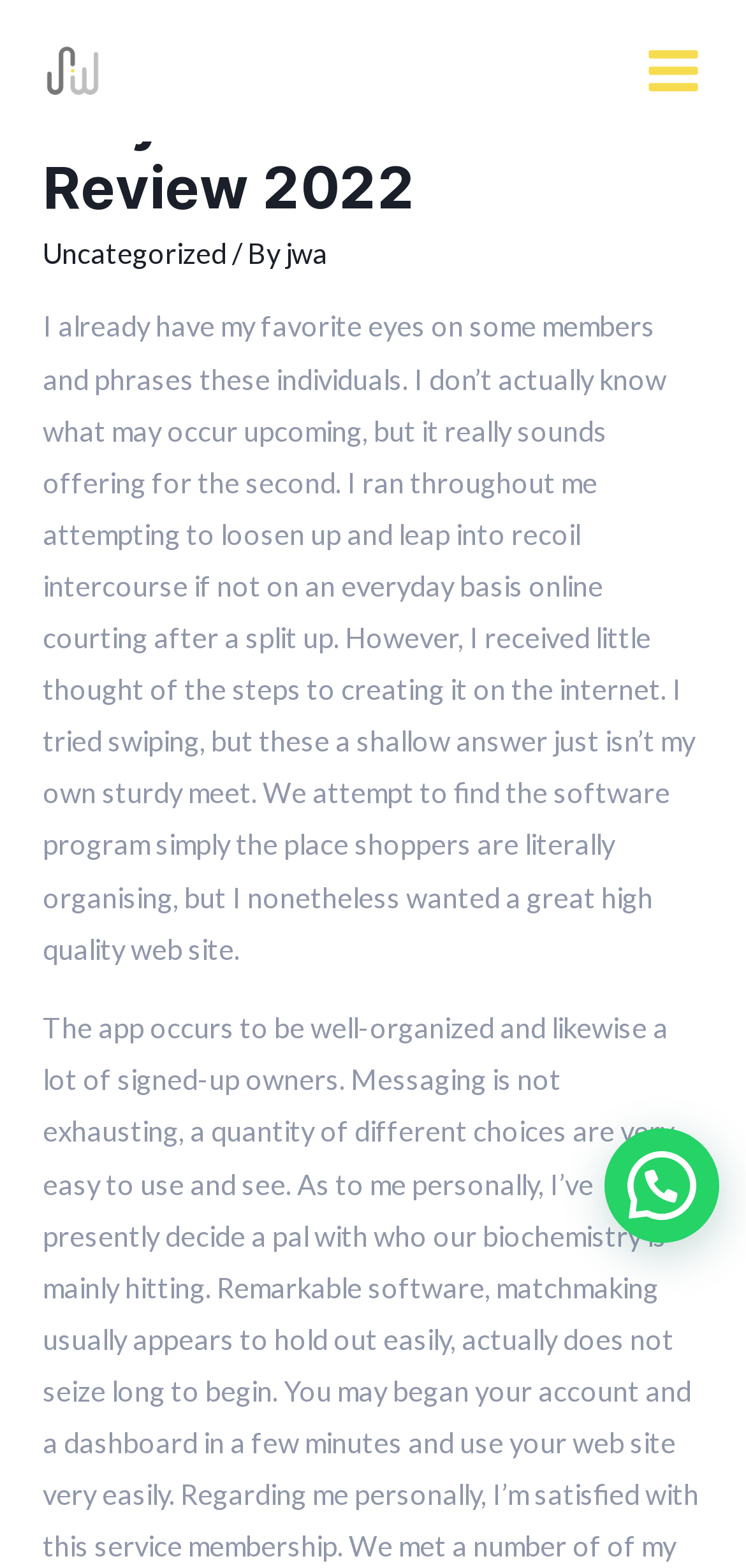What is the category of the article?
Please provide a single word or phrase as the answer based on the screenshot.

Uncategorized